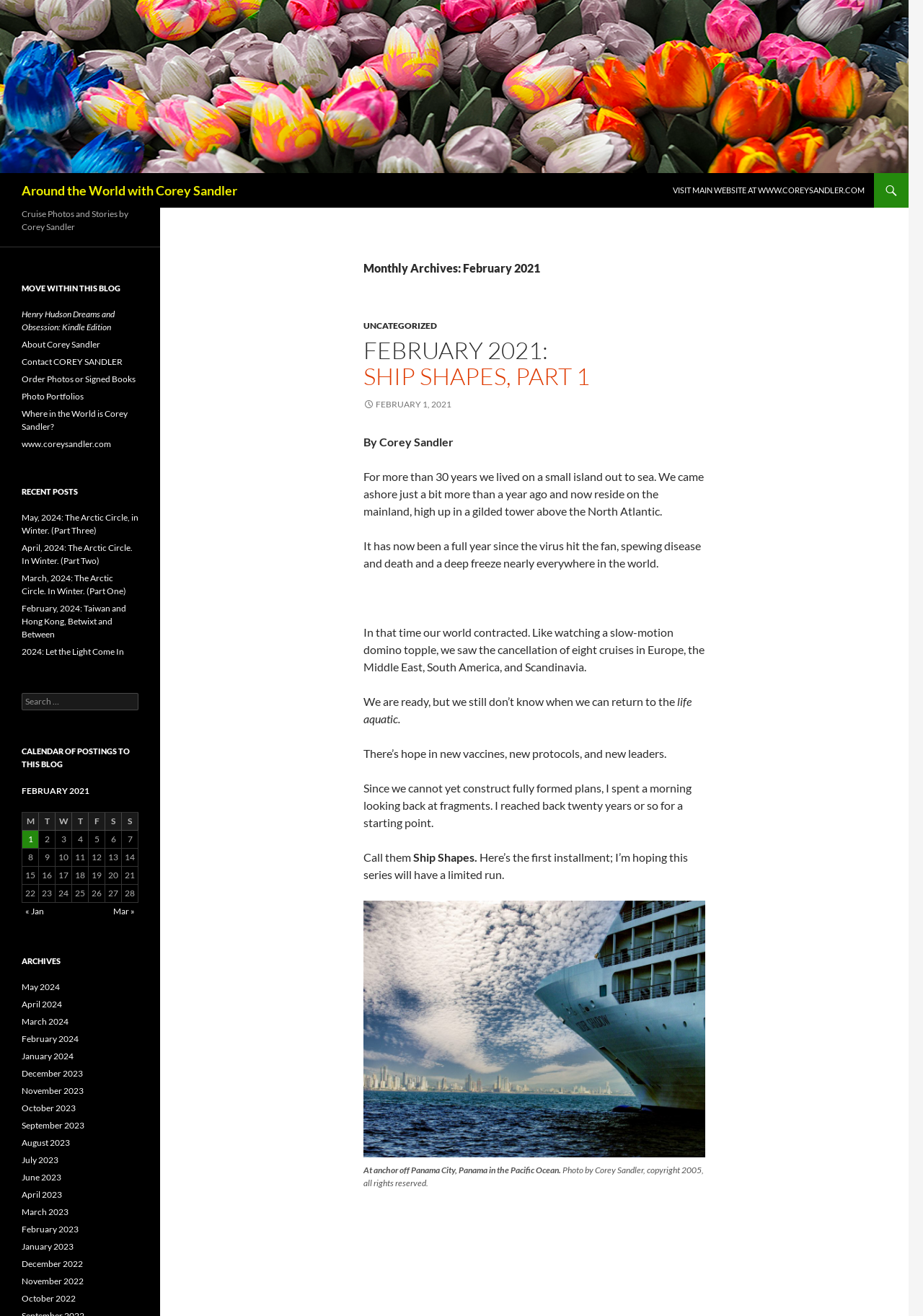Give a succinct answer to this question in a single word or phrase: 
How many columns are in the calendar table?

7